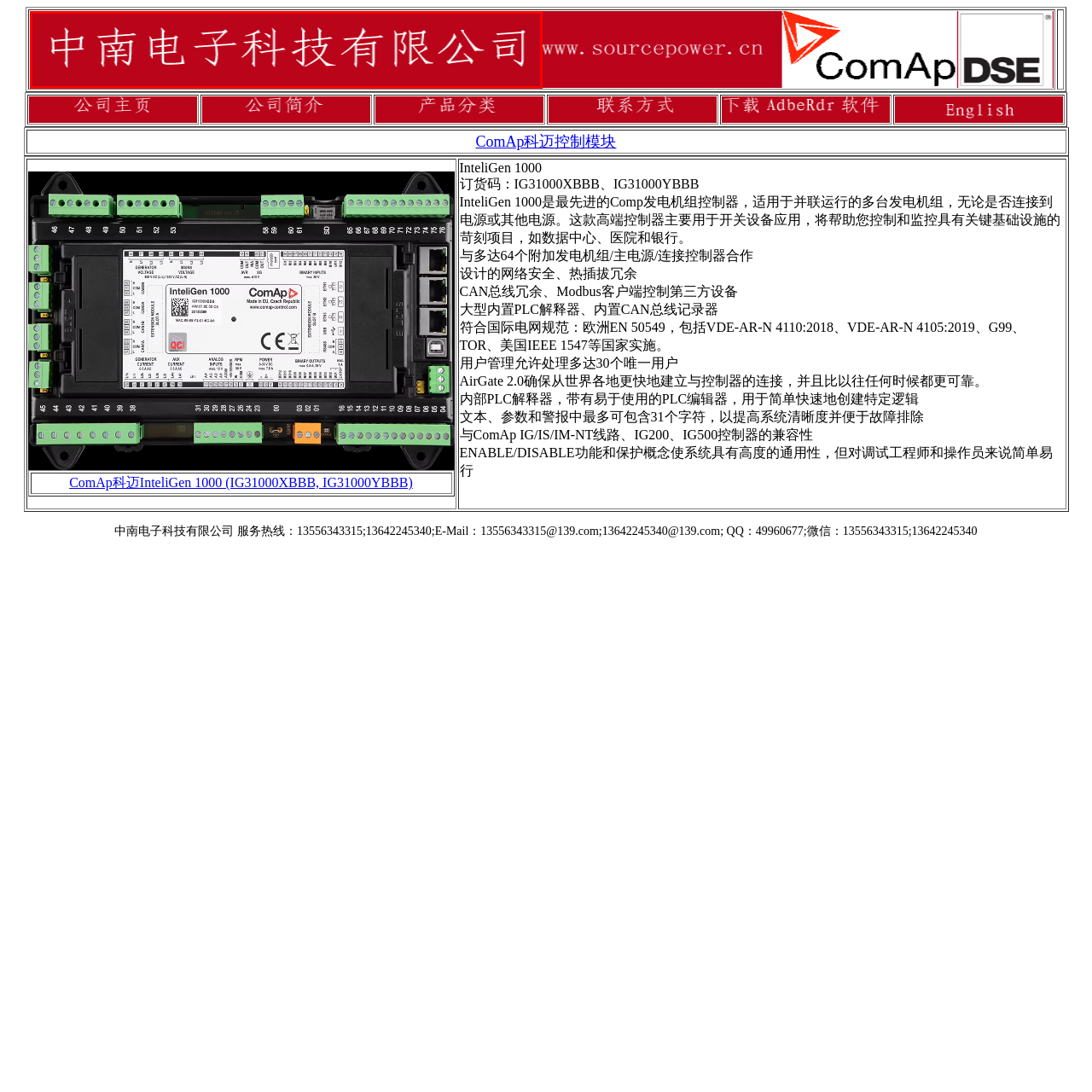What does the company specialize in?
Look closely at the image highlighted by the red bounding box and give a comprehensive answer to the question.

The company, Zhongnan Electronic Technology Co., Ltd., specializes in electronic technology, suggesting a focus on innovation and expertise in the field, as indicated by the logo and brand identity.